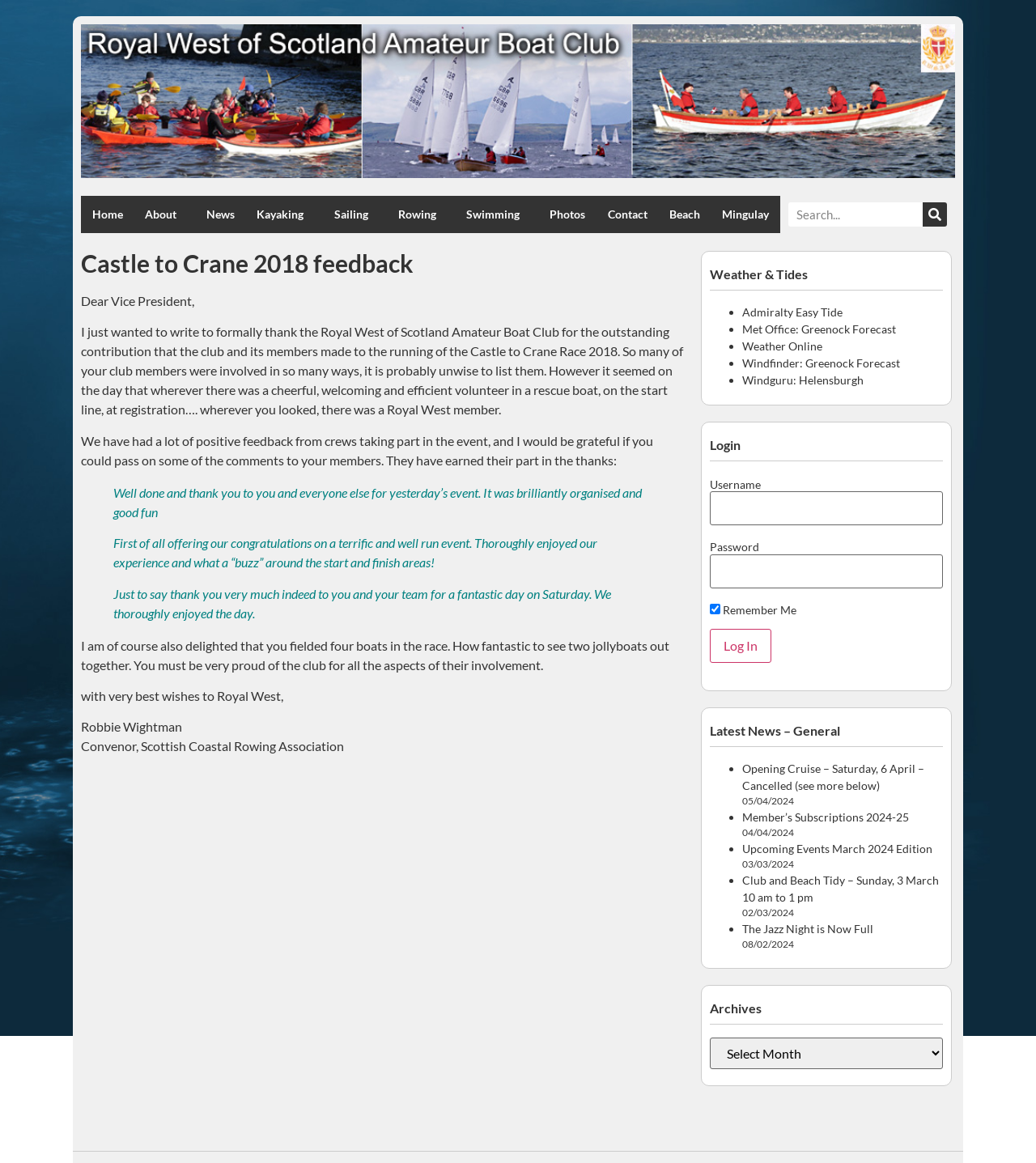Find the bounding box of the UI element described as: "Upcoming Events March 2024 Edition". The bounding box coordinates should be given as four float values between 0 and 1, i.e., [left, top, right, bottom].

[0.717, 0.724, 0.9, 0.736]